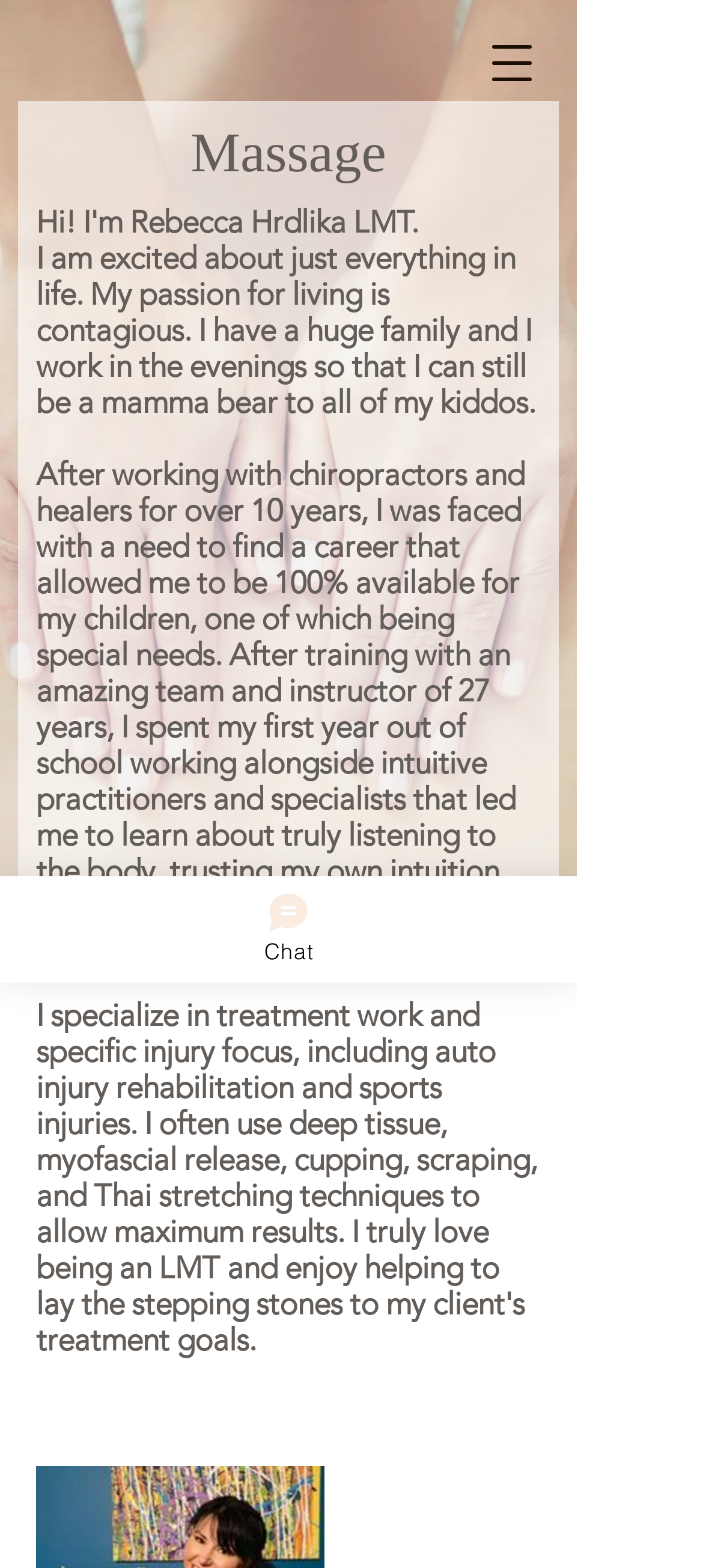Utilize the details in the image to thoroughly answer the following question: What is the profession of the person described?

The person described is a massage therapist, as indicated by the text that mentions their passion for living and their experience working with chiropractors and healers.